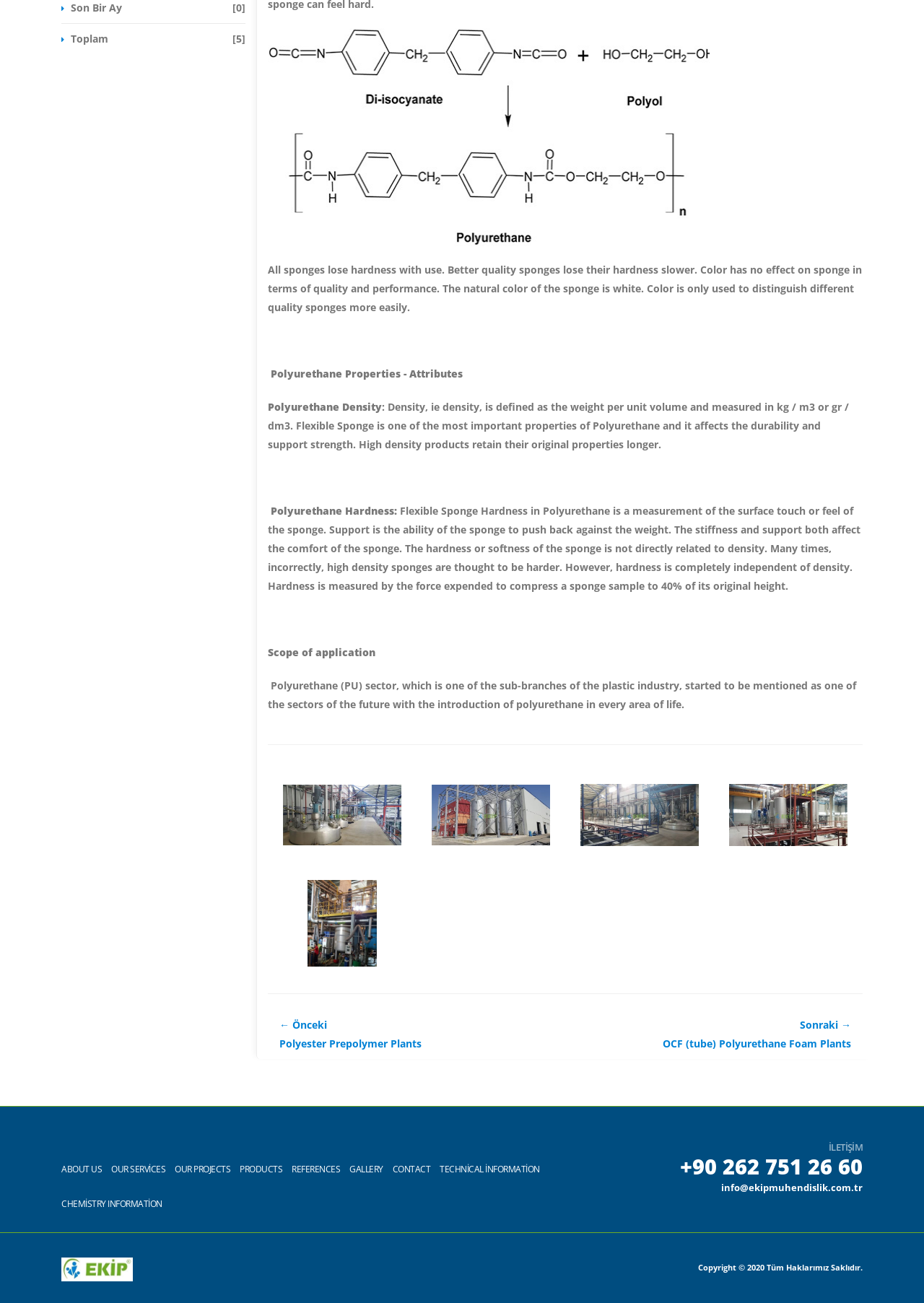Determine the bounding box coordinates for the UI element matching this description: "Chemistry Information".

[0.066, 0.911, 0.186, 0.937]